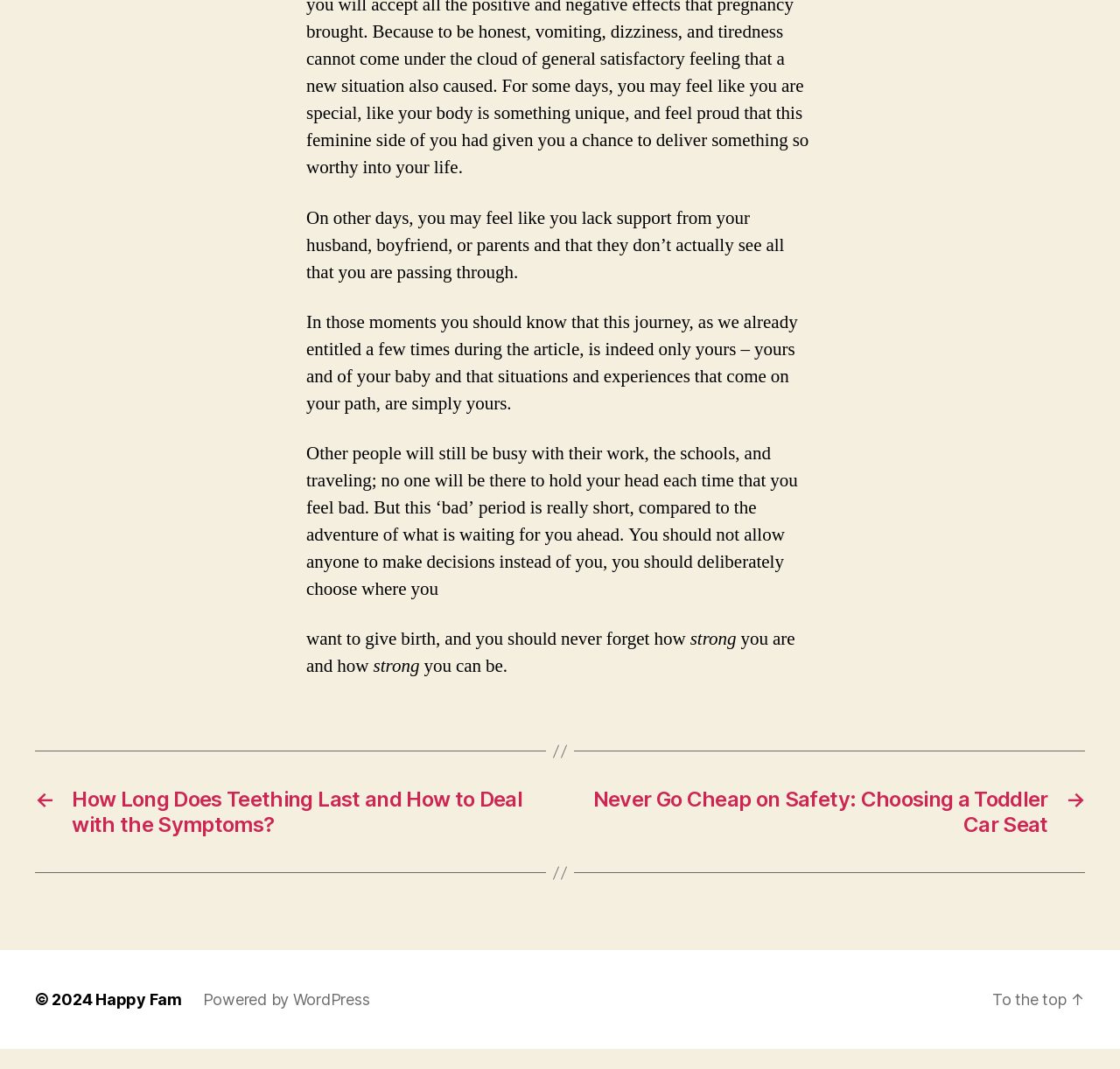What is the main topic of this article?
Using the screenshot, give a one-word or short phrase answer.

Pregnancy and parenting